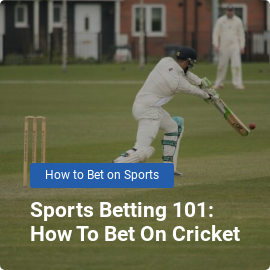Provide an in-depth description of the image.

The image features a cricket player in action, poised to hit the ball while playing on a well-maintained grass pitch. In the background, you can spot two teammates in white uniforms positioned on the field, indicating a recreational or competitive match setting. Prominently displayed at the bottom is a blue button labeled "How to Bet on Sports," accompanied by the title "Sports Betting 101: How To Bet On Cricket." This suggests that the image is part of a tutorial or guide designed to educate viewers on betting strategies specifically related to cricket, a sport that evokes passion and engagement among fans and bettors alike.